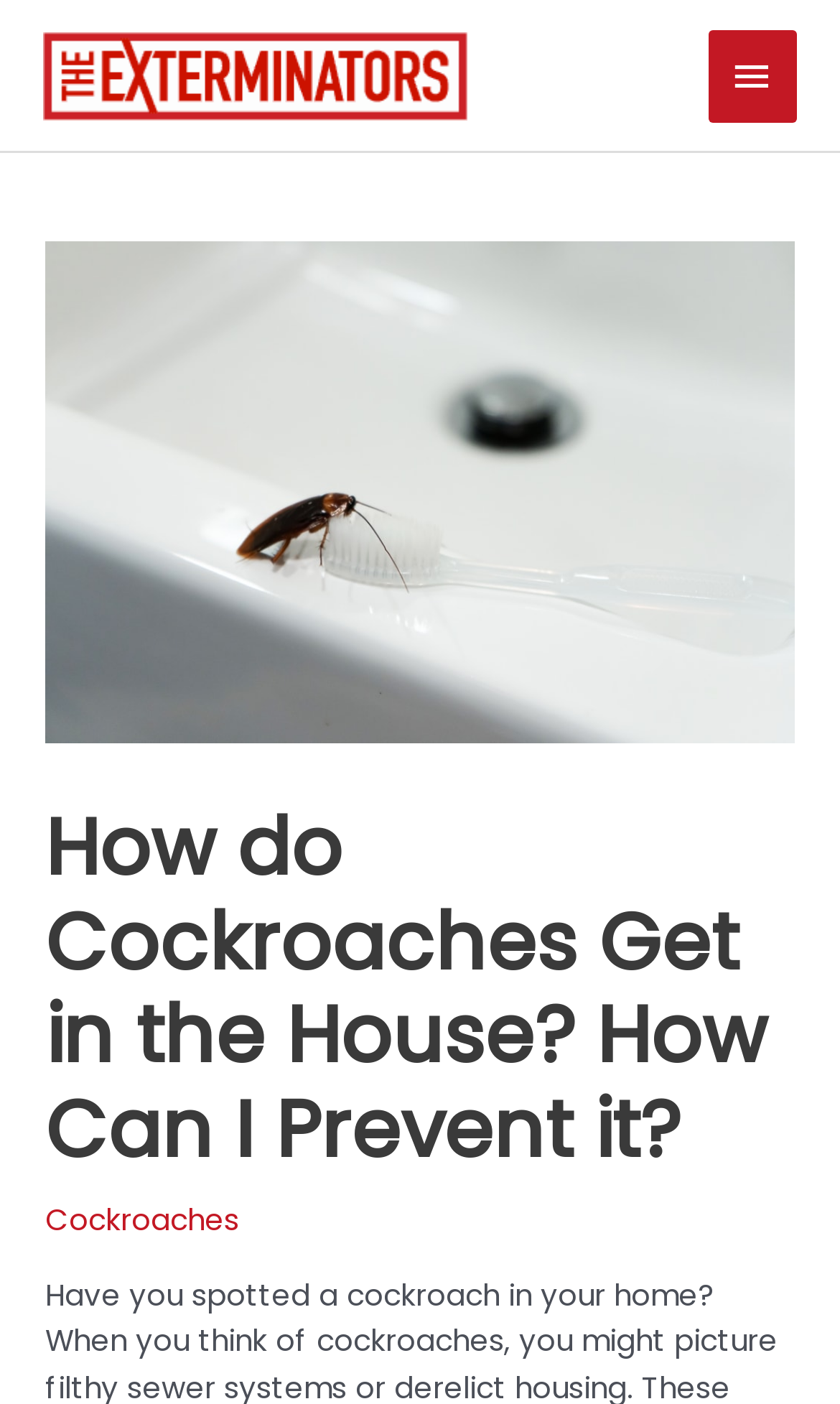Determine the main headline from the webpage and extract its text.

How do Cockroaches Get in the House? How Can I Prevent it?